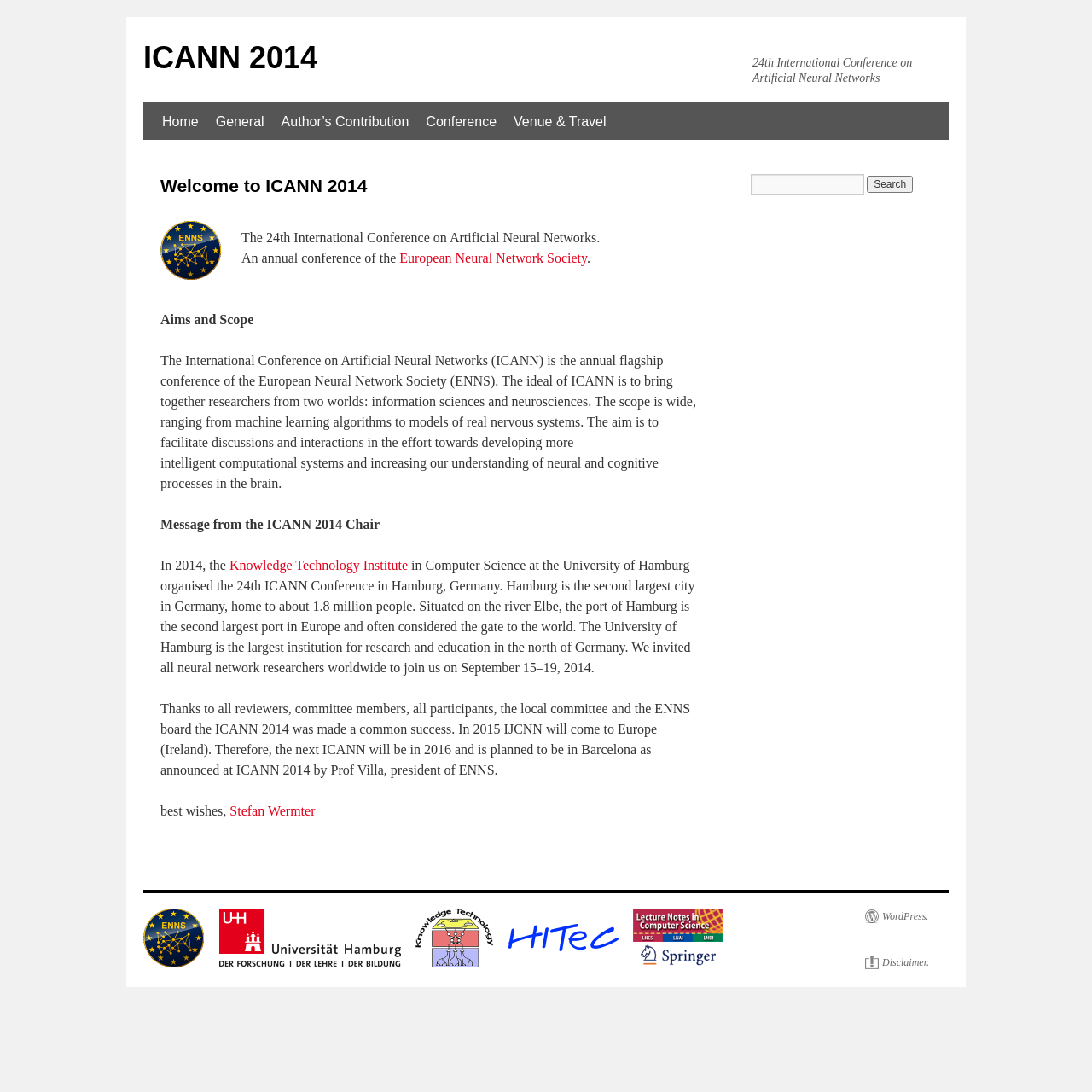Please identify the bounding box coordinates of the element's region that should be clicked to execute the following instruction: "Visit the European Neural Network Society website". The bounding box coordinates must be four float numbers between 0 and 1, i.e., [left, top, right, bottom].

[0.366, 0.23, 0.538, 0.243]